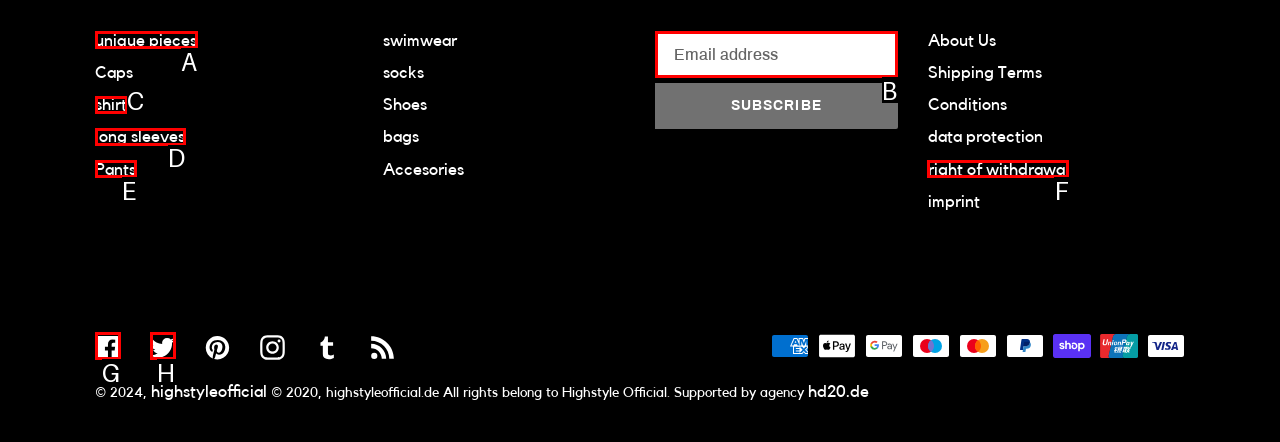Identify the correct lettered option to click in order to perform this task: Enter email address. Respond with the letter.

B